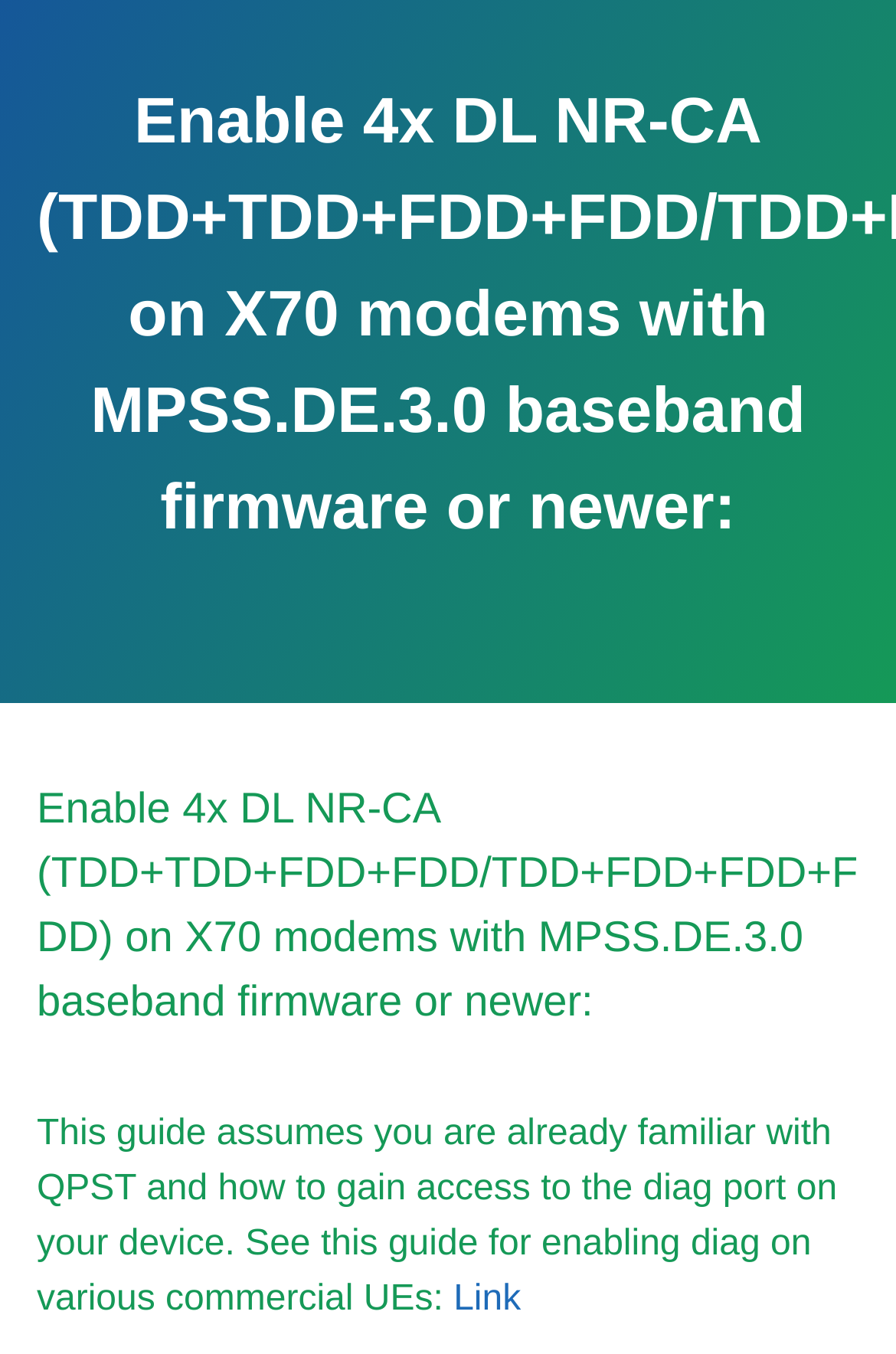Given the element description "Link" in the screenshot, predict the bounding box coordinates of that UI element.

[0.506, 0.946, 0.581, 0.975]